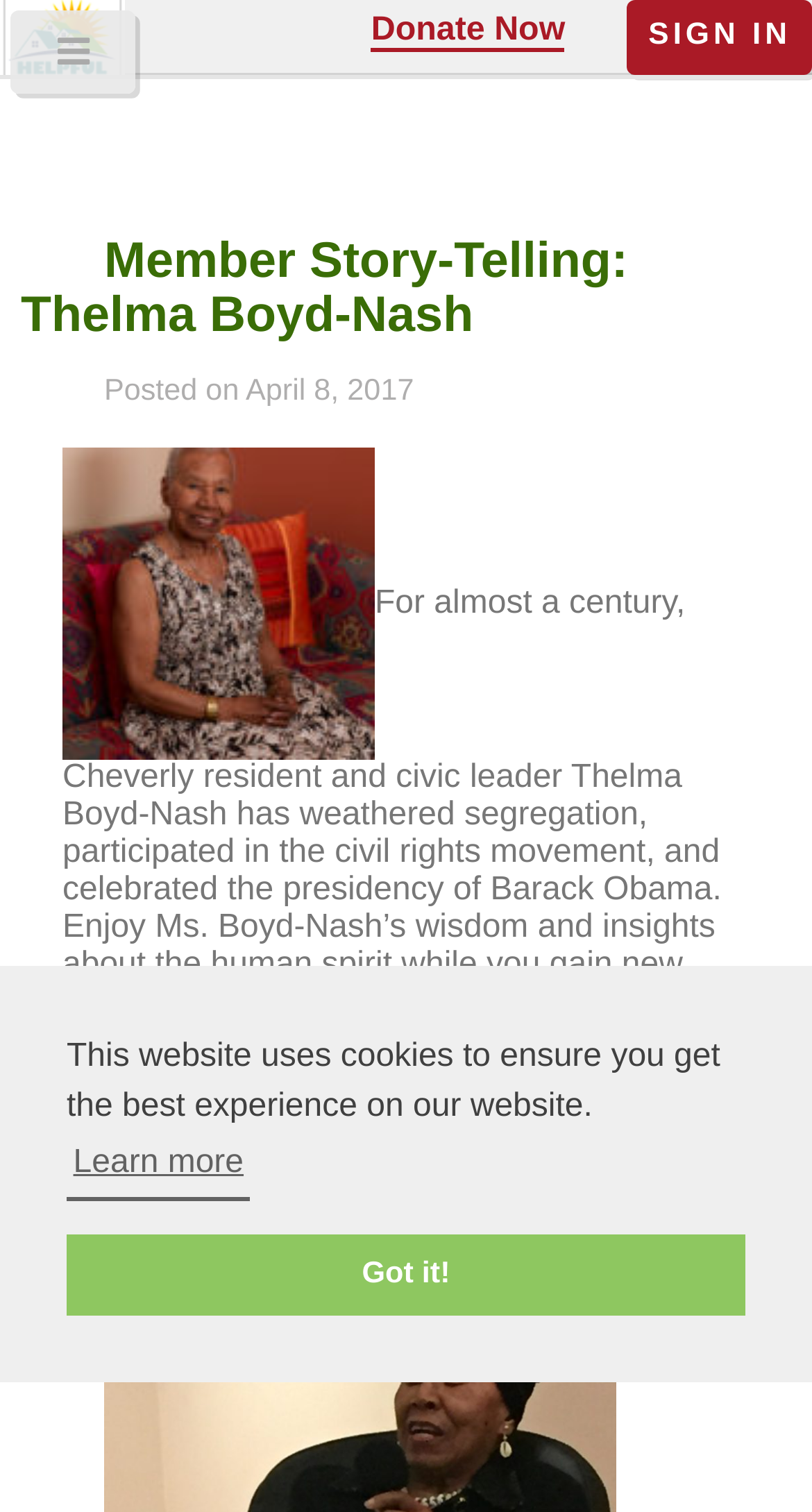Please determine and provide the text content of the webpage's heading.

      Member Story-Telling: Thelma Boyd-Nash